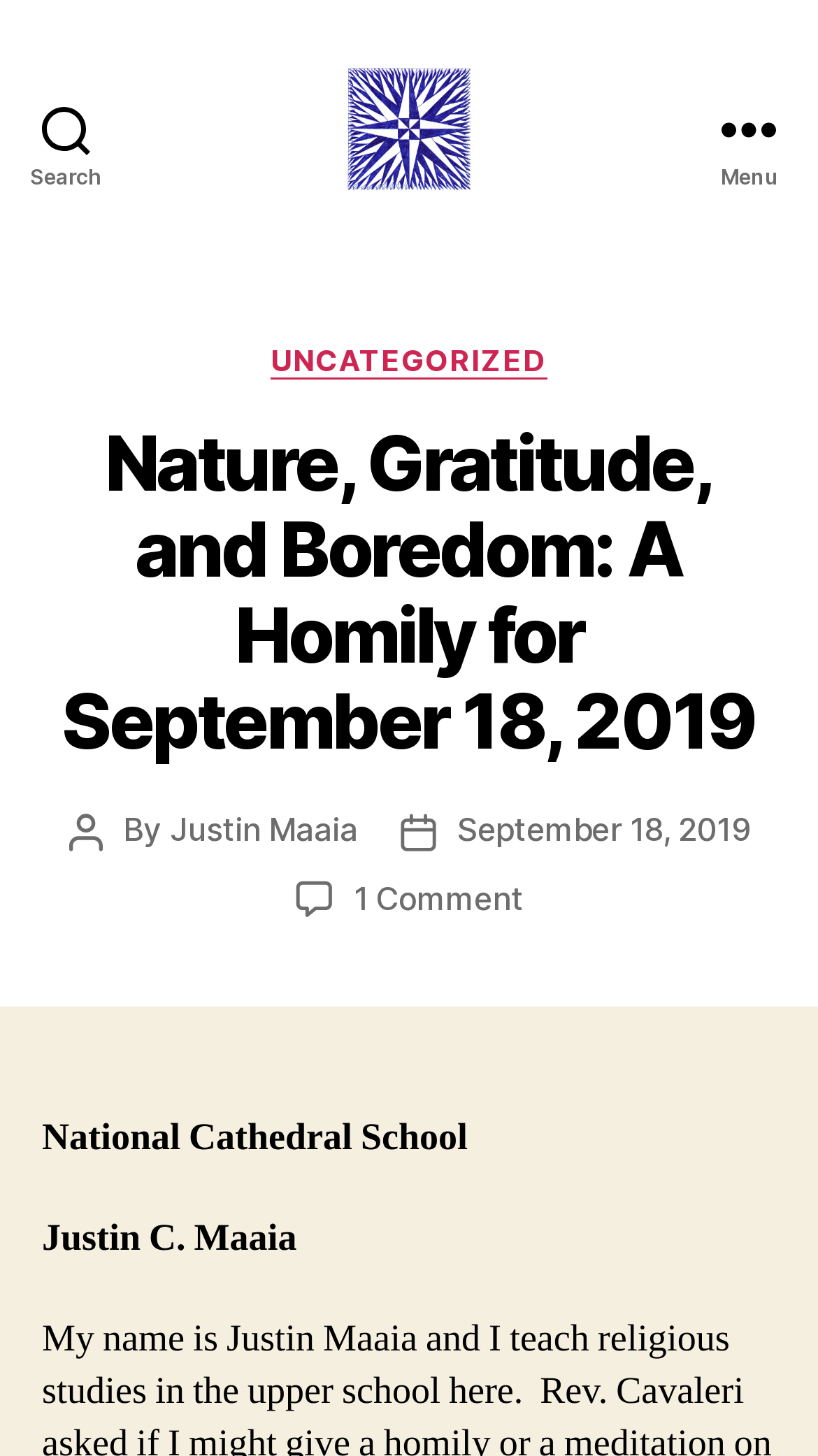Determine the bounding box for the described HTML element: "Vocabulary". Ensure the coordinates are four float numbers between 0 and 1 in the format [left, top, right, bottom].

None